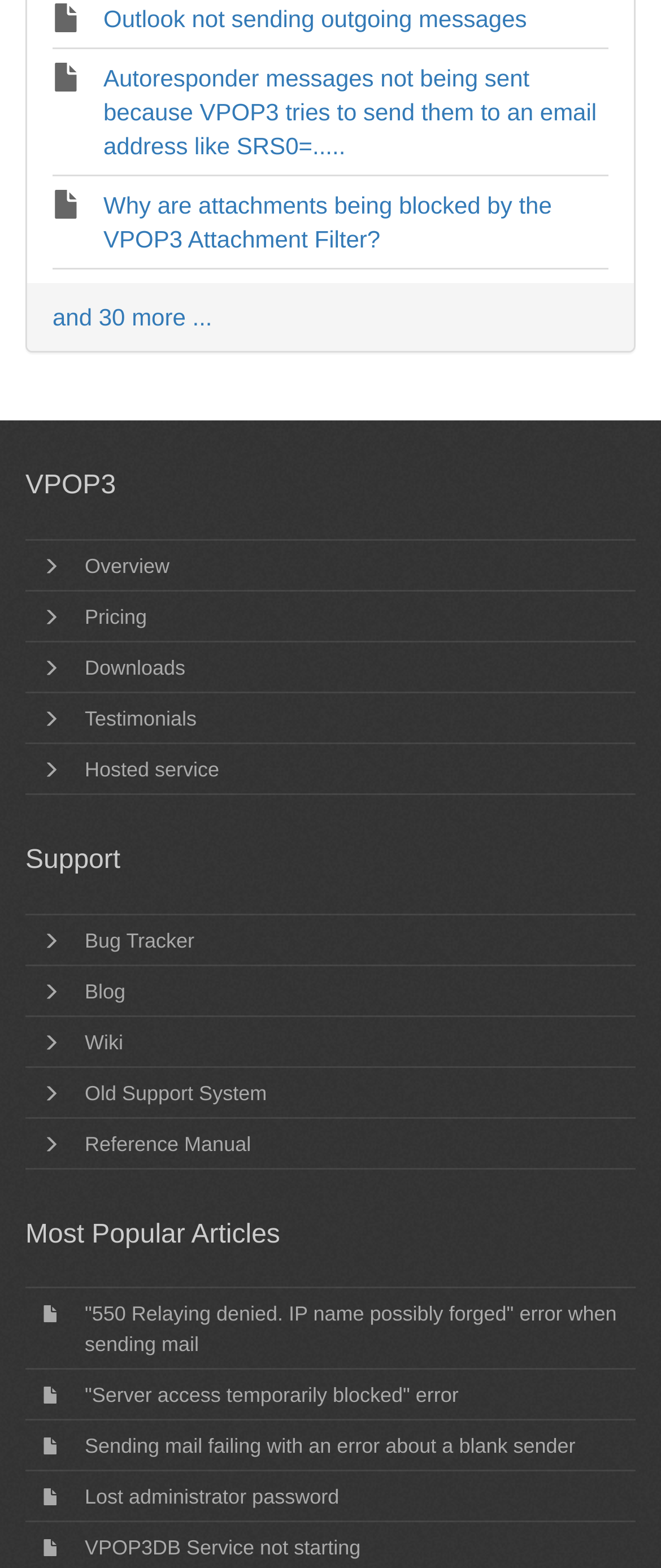Please indicate the bounding box coordinates for the clickable area to complete the following task: "Read about VPOP3 pricing". The coordinates should be specified as four float numbers between 0 and 1, i.e., [left, top, right, bottom].

[0.128, 0.386, 0.222, 0.401]